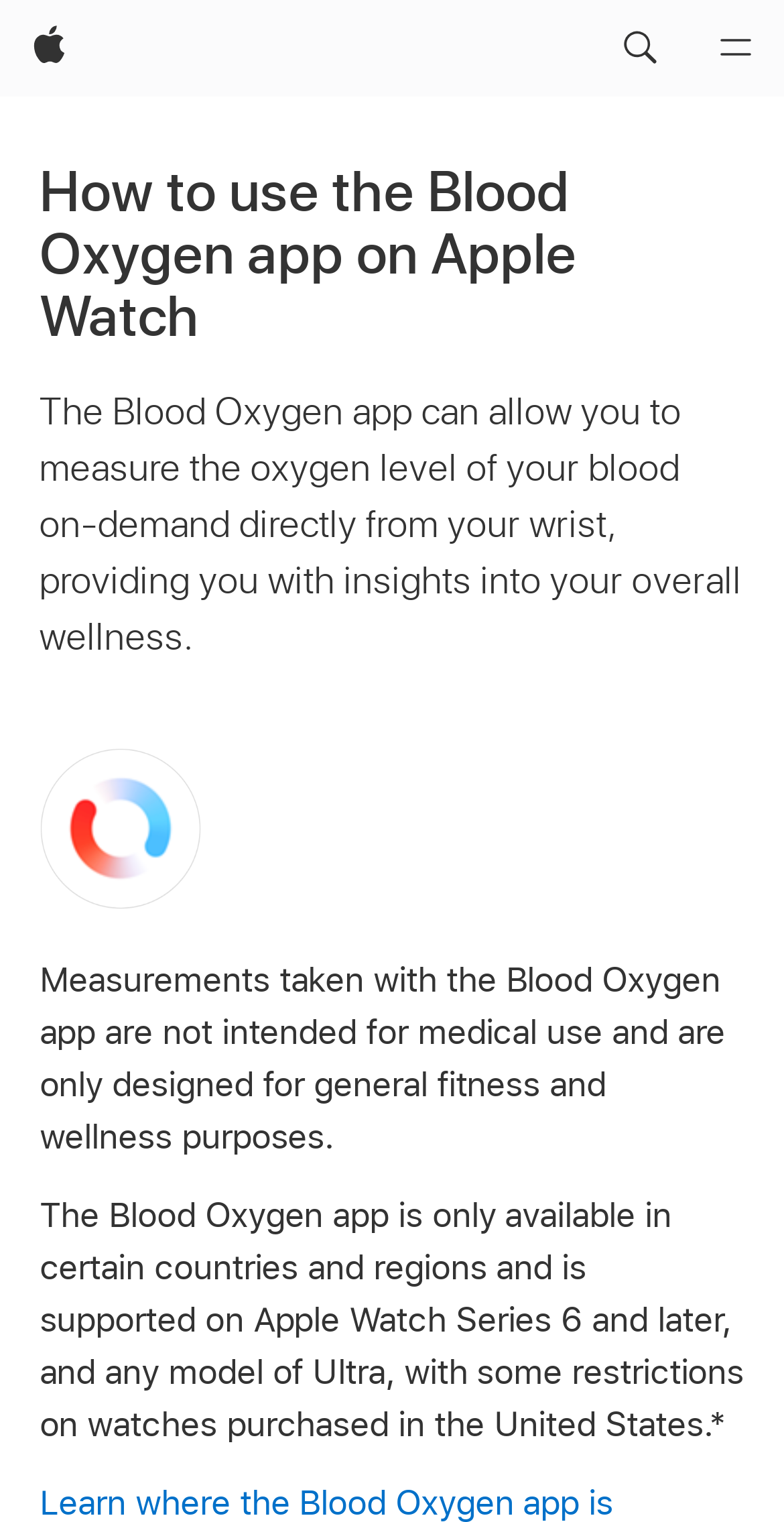What is the intended use of the Blood Oxygen app?
Carefully analyze the image and provide a thorough answer to the question.

The webpage explicitly states that measurements taken with the Blood Oxygen app are not intended for medical use and are only designed for general fitness and wellness purposes.